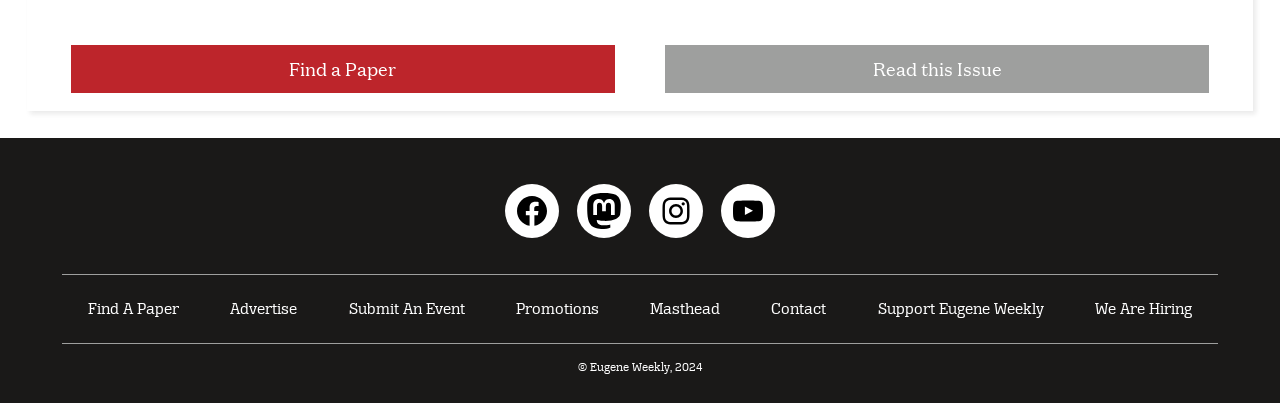Please provide a comprehensive response to the question based on the details in the image: What is the name of the publication?

I inferred this answer by looking at the copyright information at the bottom of the page, which mentions '© Eugene Weekly, 2024'.